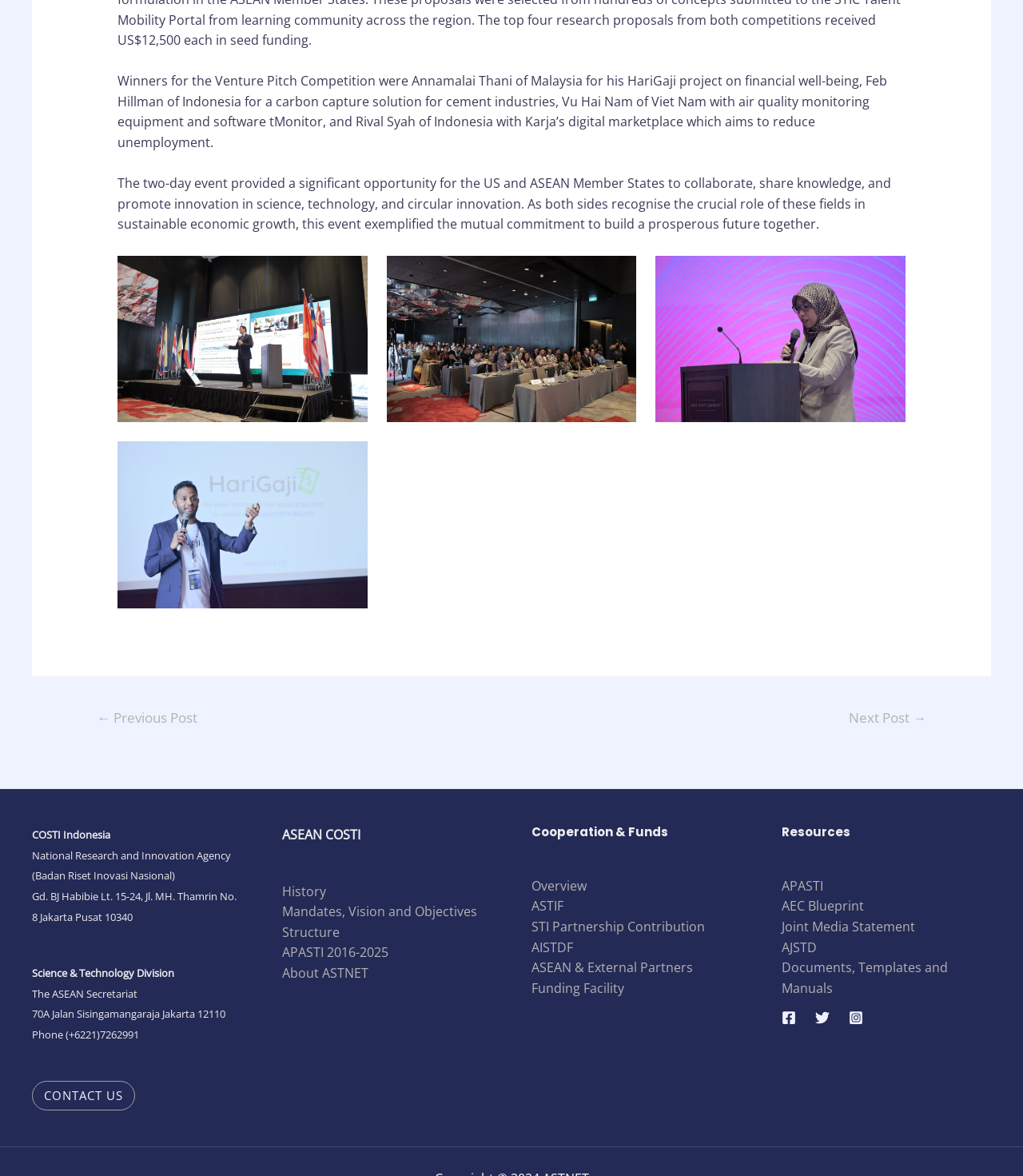Please identify the bounding box coordinates of the area that needs to be clicked to follow this instruction: "Call (833) 536-6600".

None